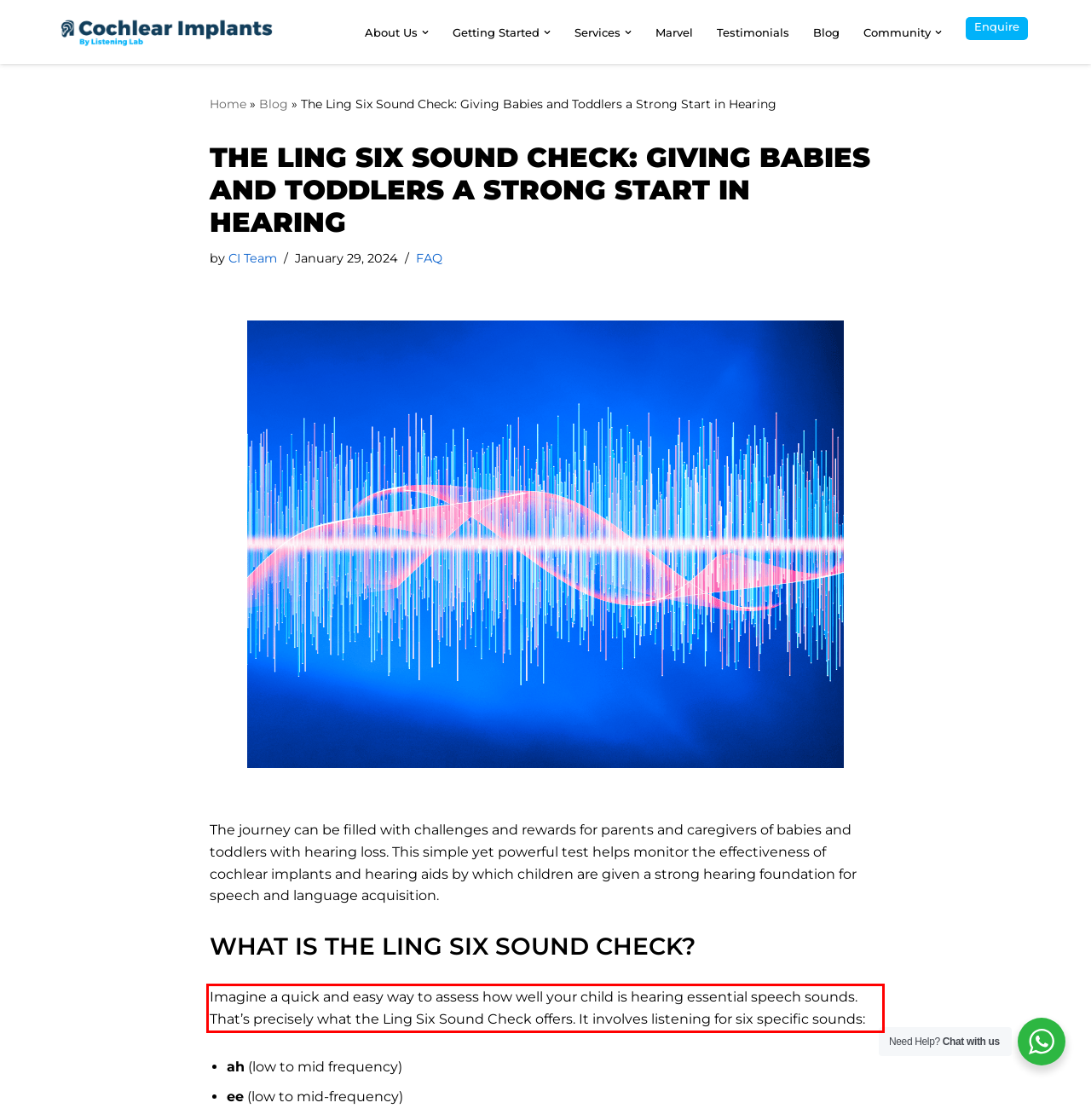Using the provided screenshot of a webpage, recognize and generate the text found within the red rectangle bounding box.

Imagine a quick and easy way to assess how well your child is hearing essential speech sounds. That’s precisely what the Ling Six Sound Check offers. It involves listening for six specific sounds: